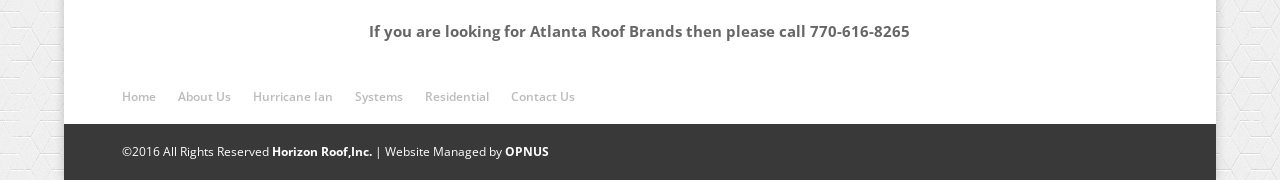Determine the bounding box coordinates for the clickable element to execute this instruction: "Contact Us". Provide the coordinates as four float numbers between 0 and 1, i.e., [left, top, right, bottom].

[0.399, 0.486, 0.449, 0.581]